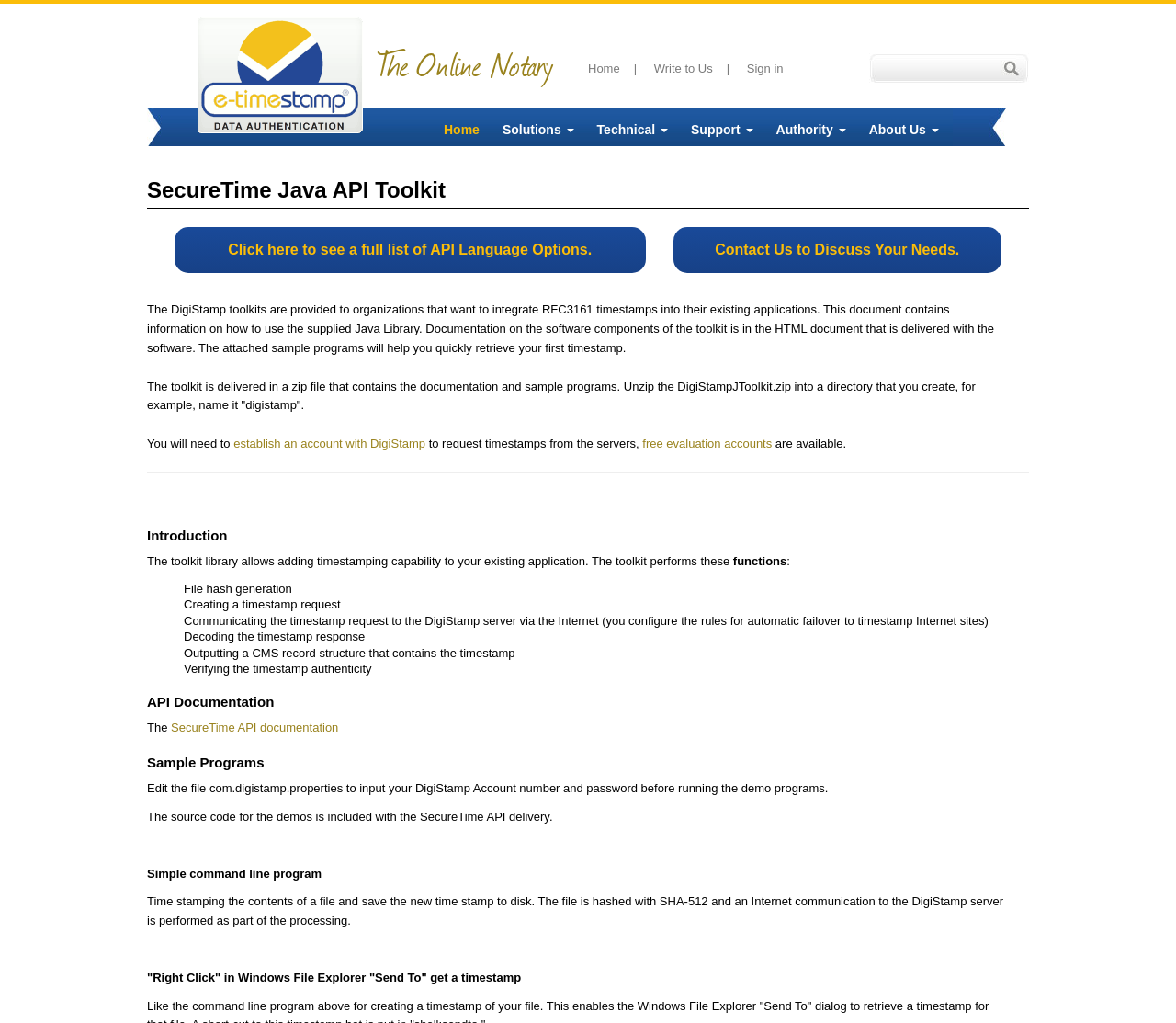What is the function of the SecureTime Java API Toolkit?
Based on the image, answer the question with as much detail as possible.

The webpage explains that the toolkit library allows adding timestamping capability to your existing application. It performs functions such as file hash generation, creating a timestamp request, and communicating with the DigiStamp server.